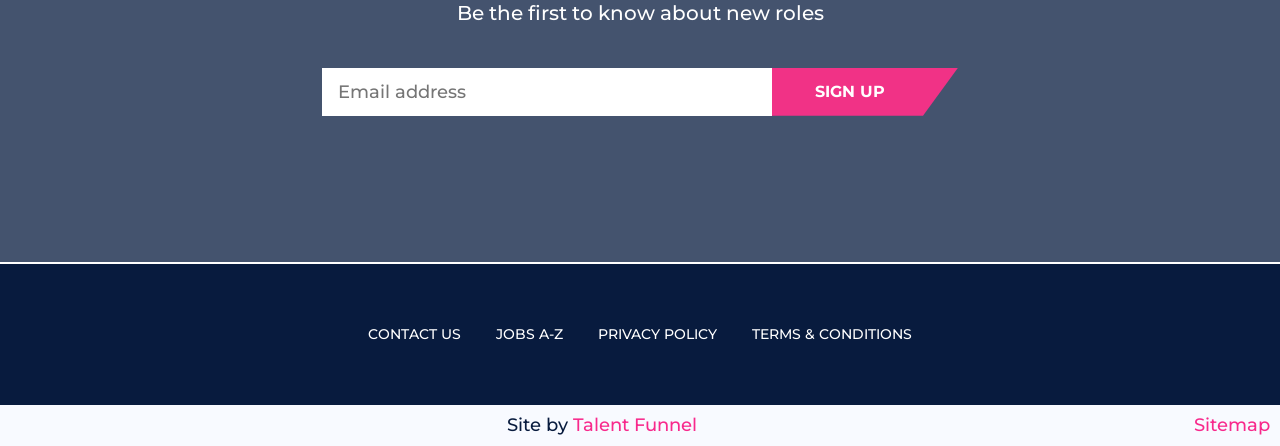Please mark the bounding box coordinates of the area that should be clicked to carry out the instruction: "Contact us".

[0.288, 0.726, 0.36, 0.773]